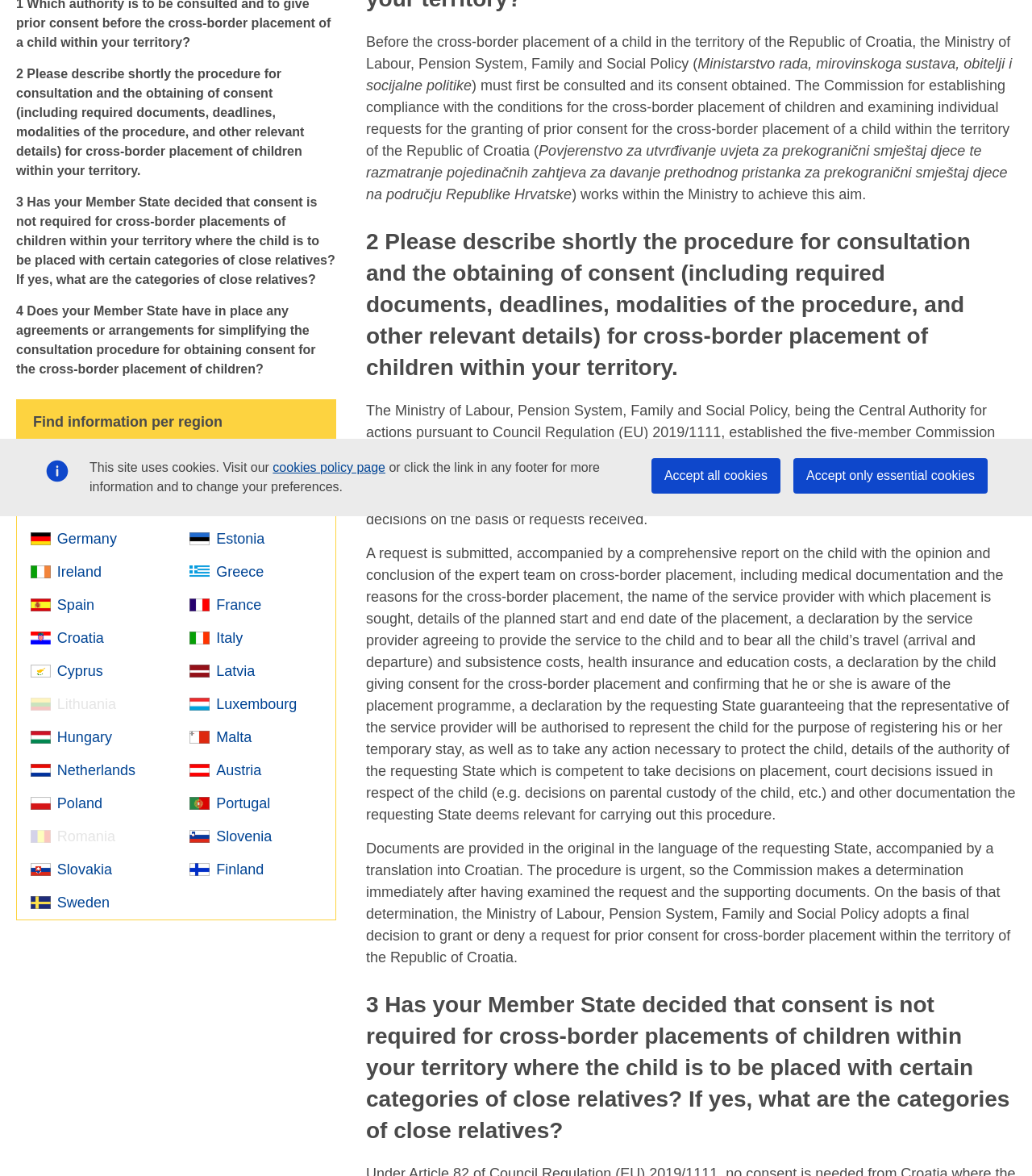From the webpage screenshot, predict the bounding box coordinates (top-left x, top-left y, bottom-right x, bottom-right y) for the UI element described here: cookies policy page

[0.264, 0.392, 0.373, 0.403]